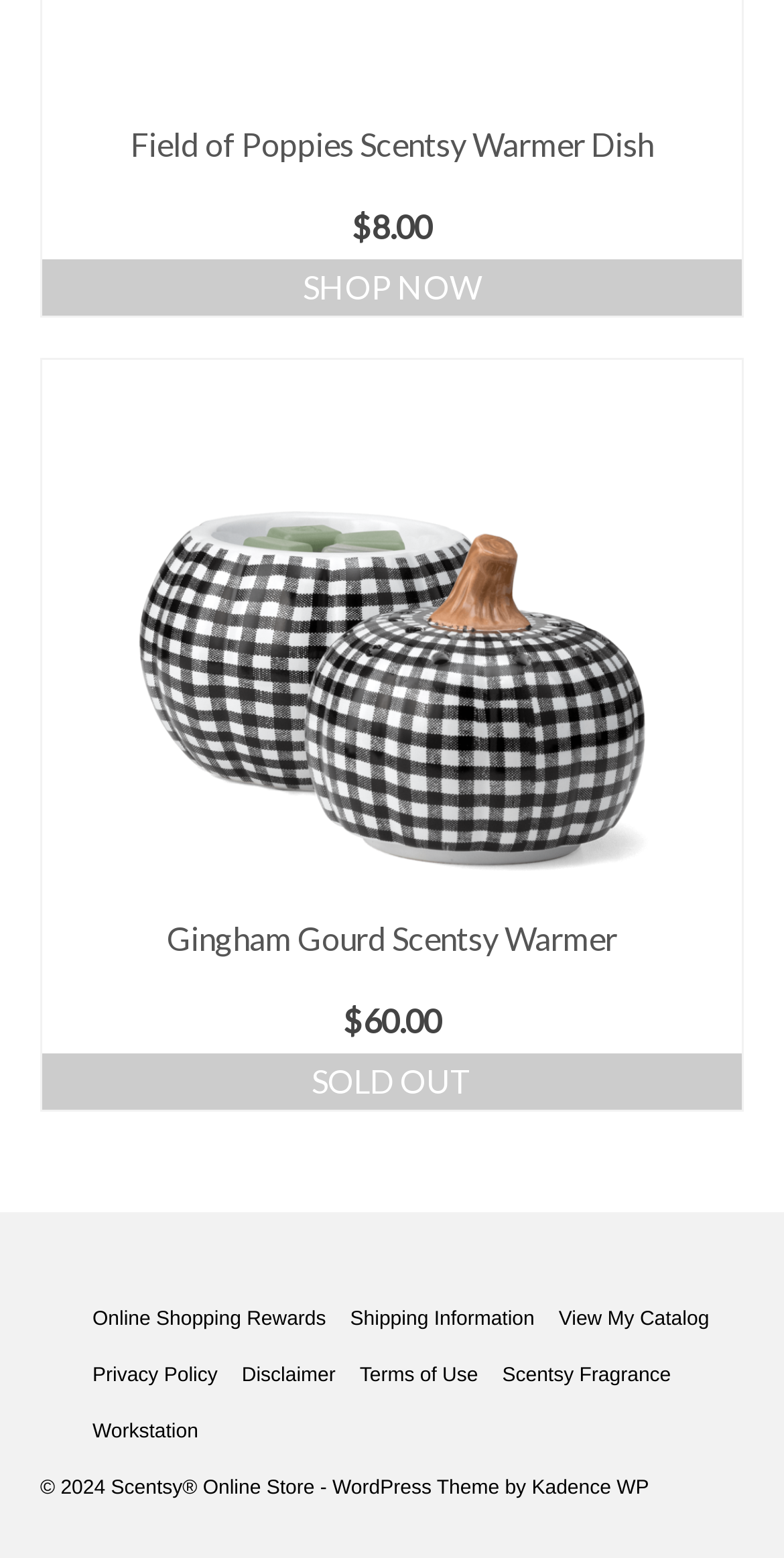Please give the bounding box coordinates of the area that should be clicked to fulfill the following instruction: "Check Online Shopping Rewards". The coordinates should be in the format of four float numbers from 0 to 1, i.e., [left, top, right, bottom].

[0.103, 0.83, 0.431, 0.866]